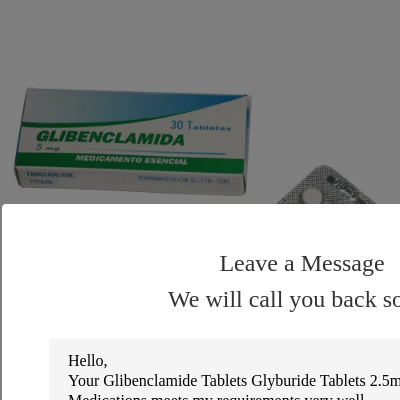How many tablets are in the package?
Please give a detailed and elaborate answer to the question.

The number of tablets is indicated on the package label, which states that it contains 30 tablets.